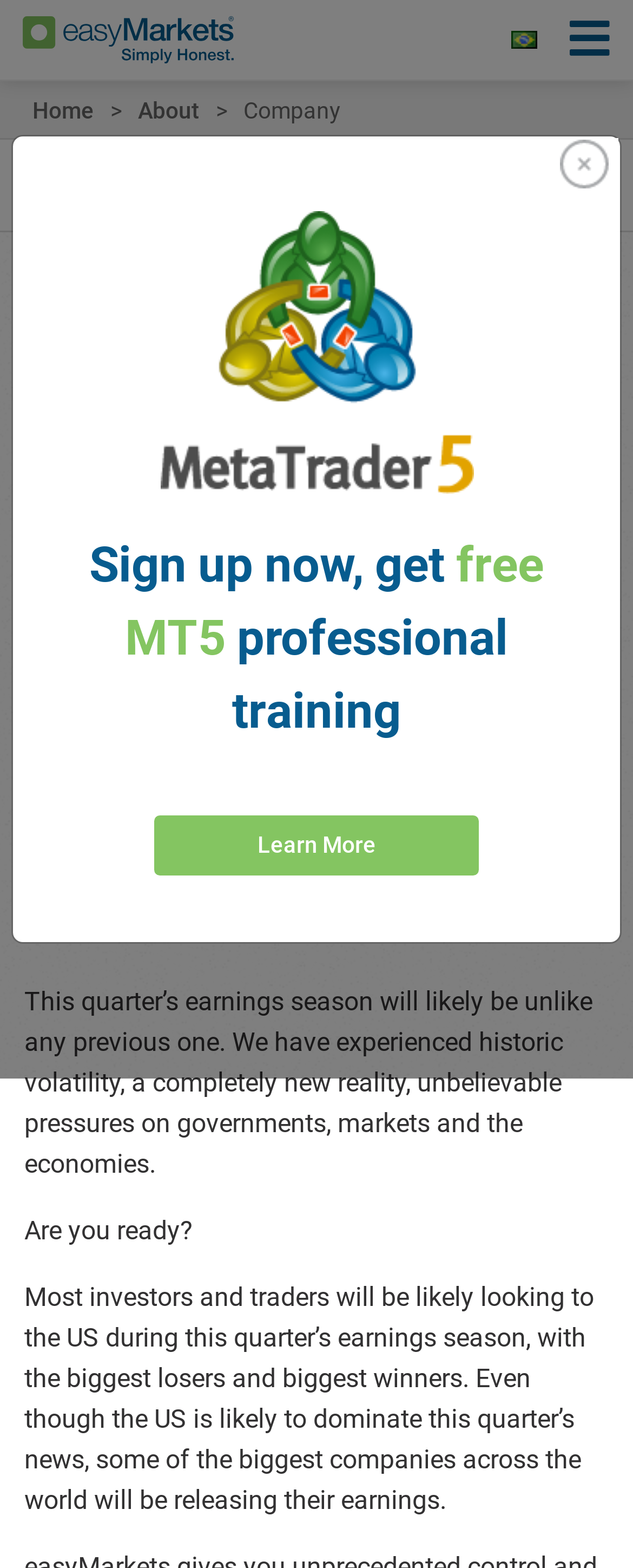Locate the bounding box coordinates of the element that should be clicked to fulfill the instruction: "Click the 'Conversar Agora!' button".

[0.397, 0.837, 0.718, 0.878]